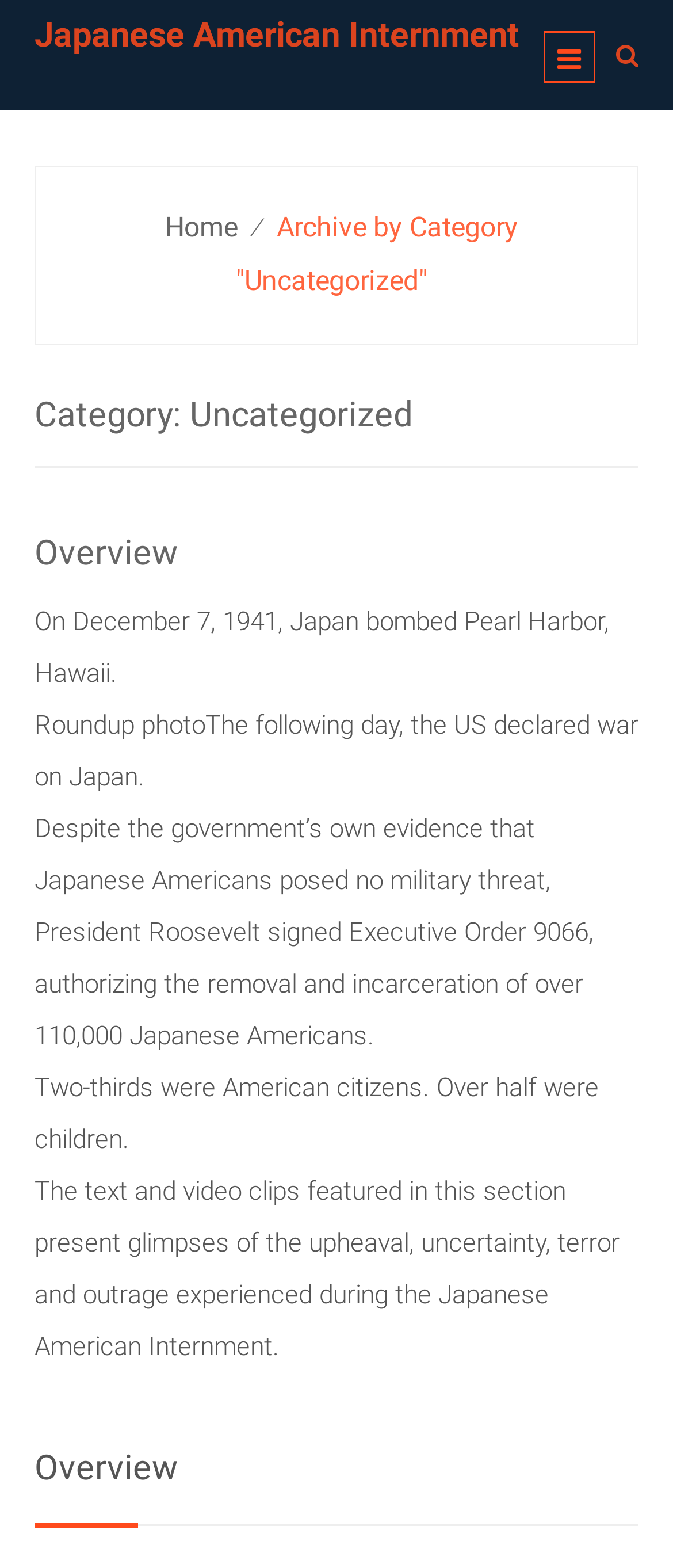What percentage of incarcerated Japanese Americans were children?
Based on the image content, provide your answer in one word or a short phrase.

over half